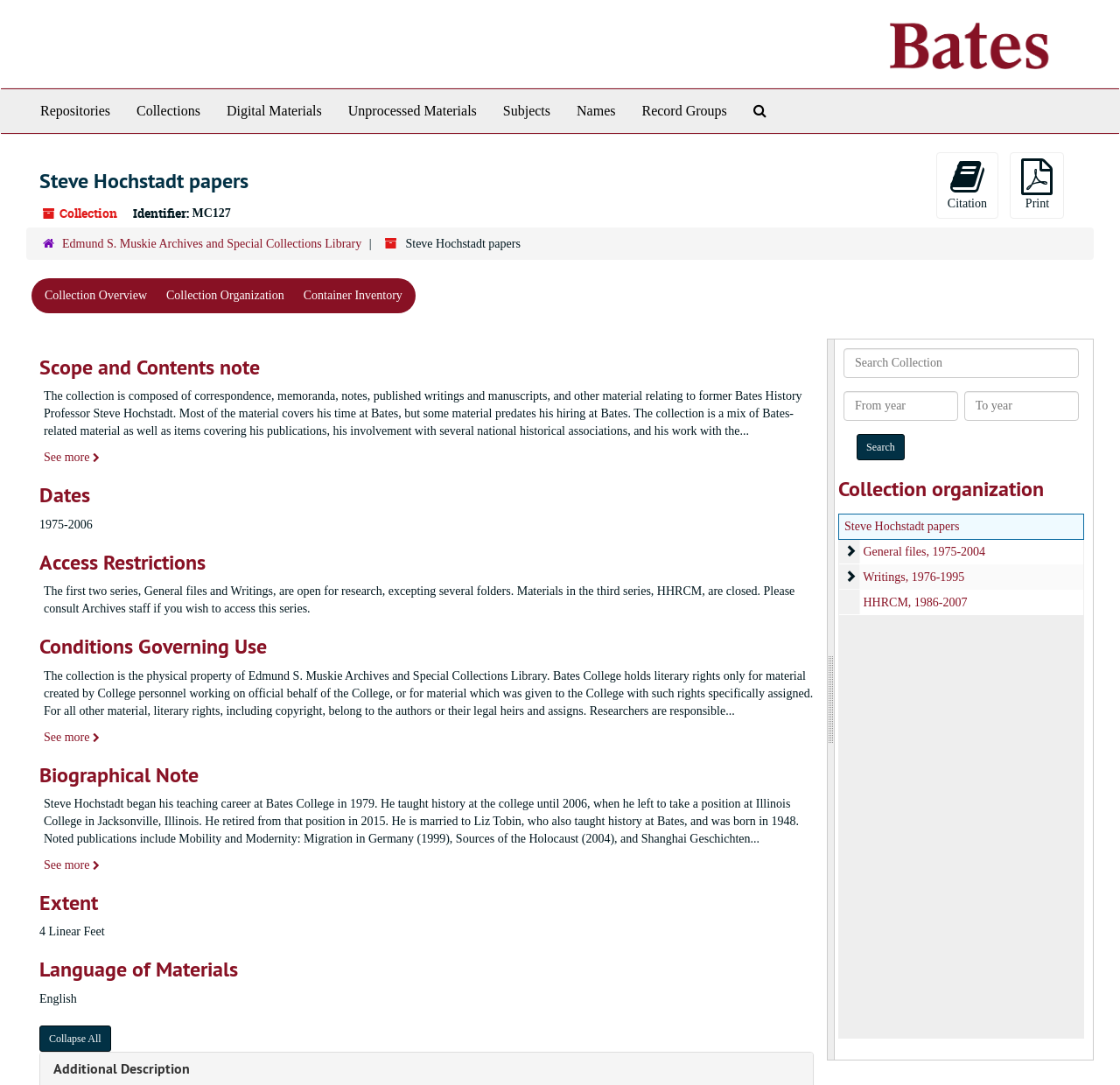Refer to the image and answer the question with as much detail as possible: What is the purpose of the 'Search Collection' feature?

The 'Search Collection' feature is located near the top of the webpage, and it allows users to search the collection by entering keywords or dates, indicating that its purpose is to facilitate searching and discovery of materials within the collection.